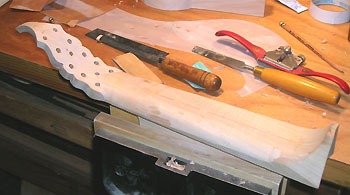With reference to the screenshot, provide a detailed response to the question below:
What is the significance of the measuring tool in the image?

The presence of a measuring tool on the workbench suggests that the craftsman is paying close attention to precision and detail during the crafting process, ensuring that the neck is shaped accurately to avoid potential issues with the instrument's tuning functionality.